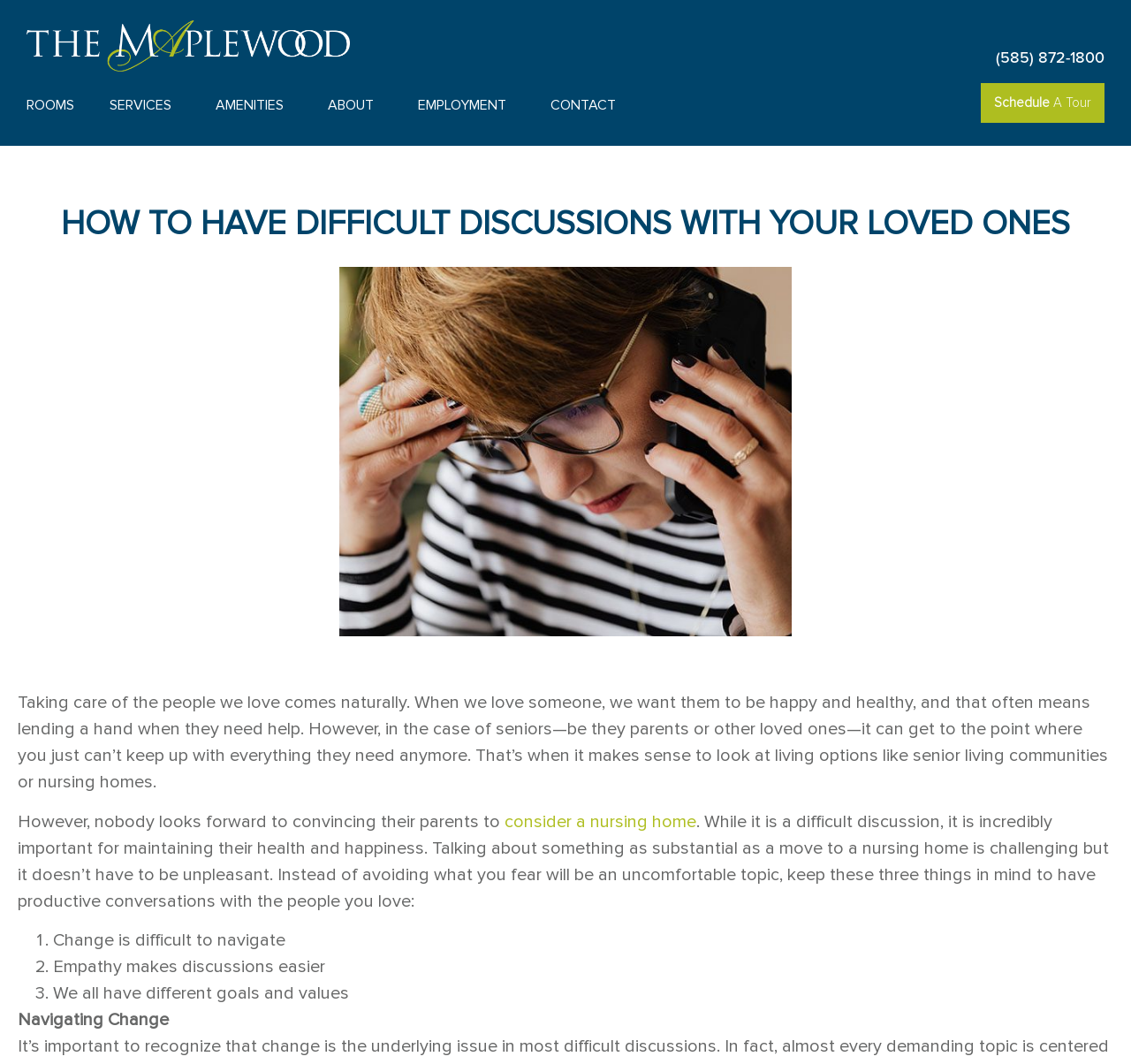Please find the bounding box for the following UI element description. Provide the coordinates in (top-left x, top-left y, bottom-right x, bottom-right y) format, with values between 0 and 1: consider a nursing home

[0.446, 0.762, 0.616, 0.782]